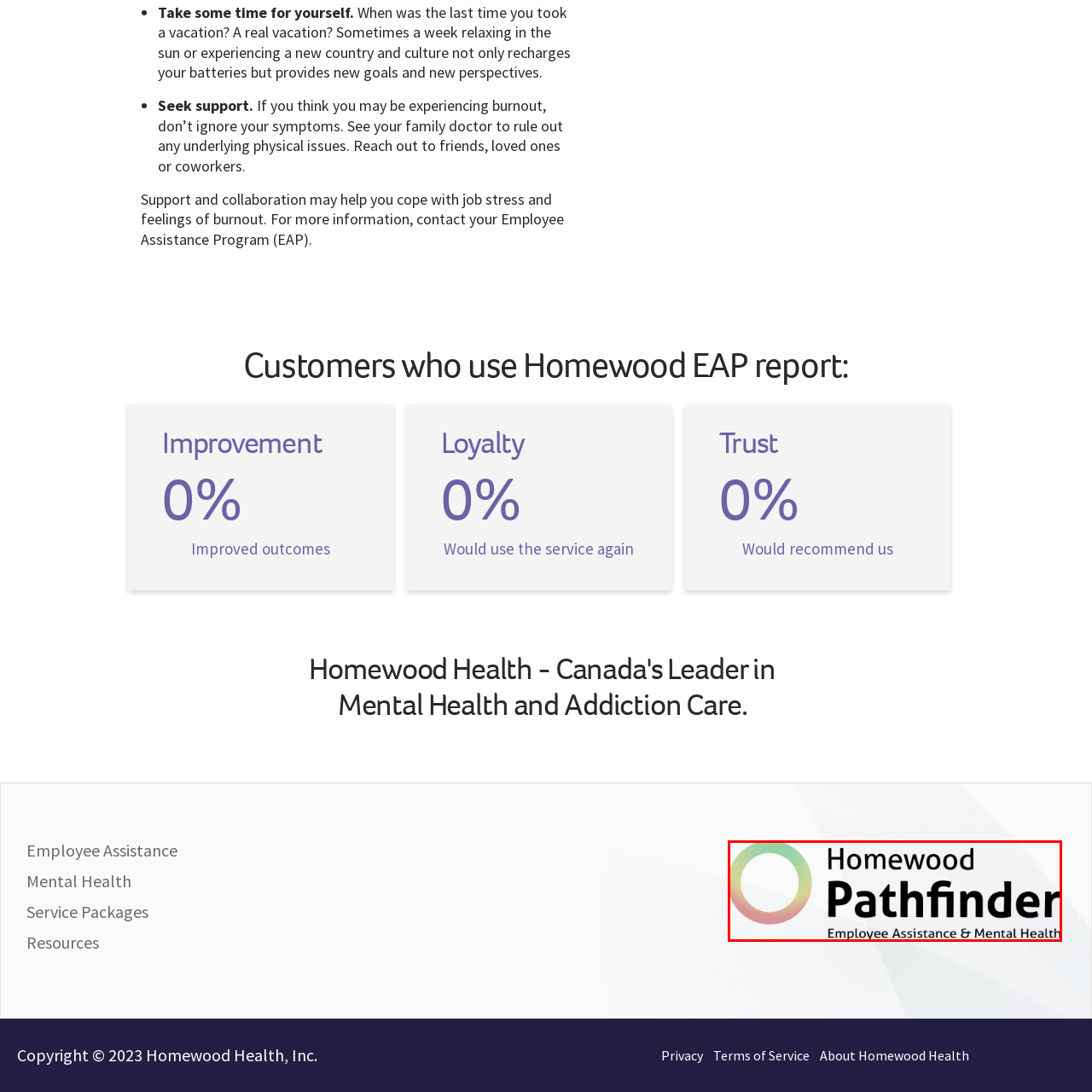Provide an in-depth description of the scene highlighted by the red boundary in the image.

The image features the logo of "Homewood Pathfinder," which emphasizes its role in providing Employee Assistance and Mental Health support. The design includes a circular gradient icon reminiscent of a compass, symbolizing guidance and direction, accompanied by bold black text that reinforces the brand's identity. Below the main title, the phrase "Employee Assistance & Mental Health" indicates the services offered, highlighting Homewood's commitment to supporting mental well-being in the workplace. This logo conveys a sense of professionalism, care, and support.